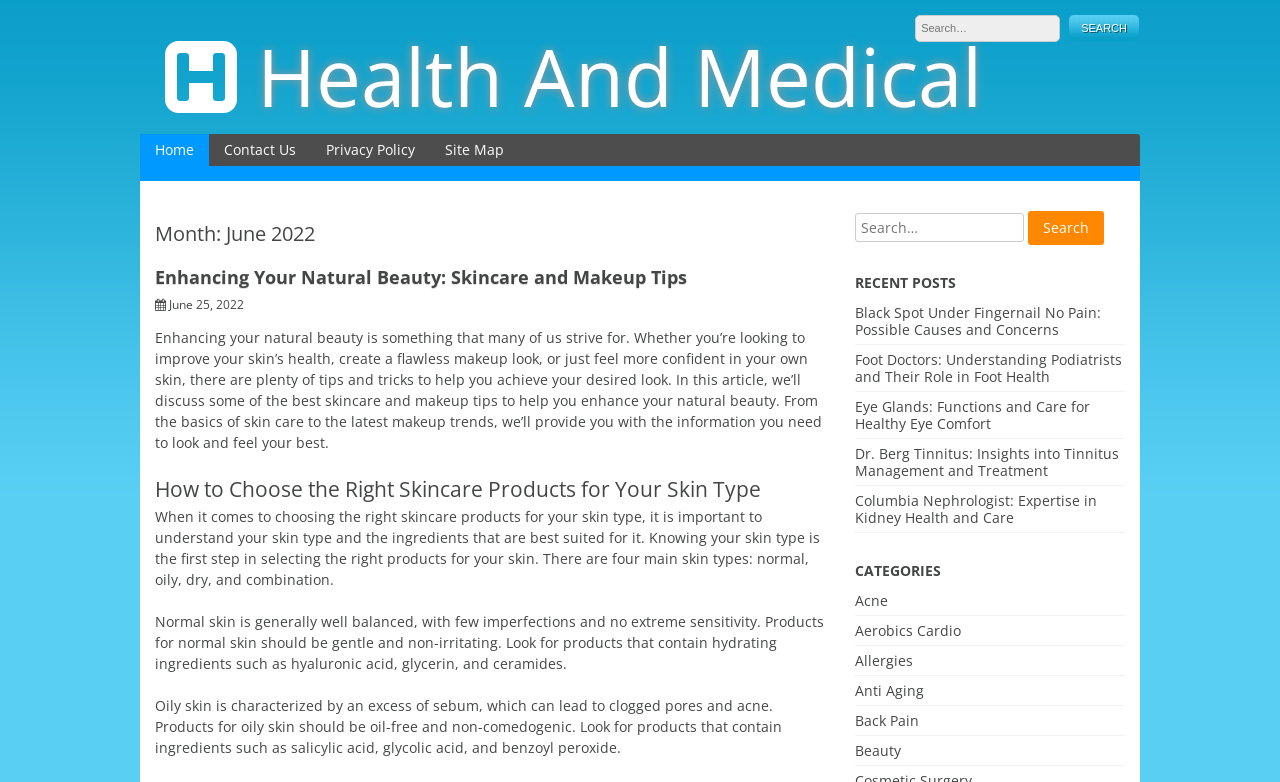Identify the bounding box coordinates of the part that should be clicked to carry out this instruction: "Browse recent posts".

[0.668, 0.345, 0.879, 0.381]